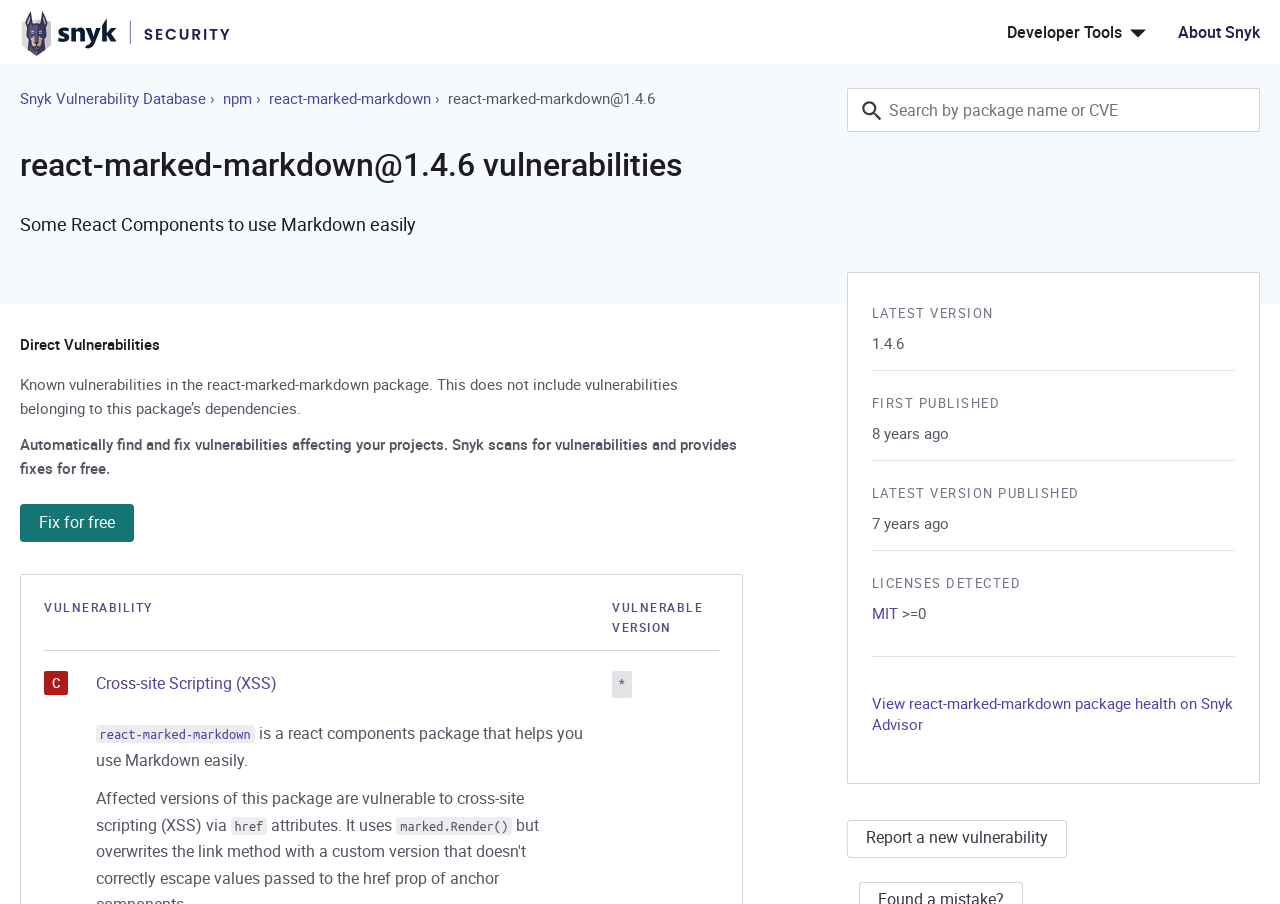Please analyze the image and provide a thorough answer to the question:
How many licenses are detected?

The number of licenses detected can be found in the section 'LICENSES DETECTED' which lists one license, 'MIT', with its version information.